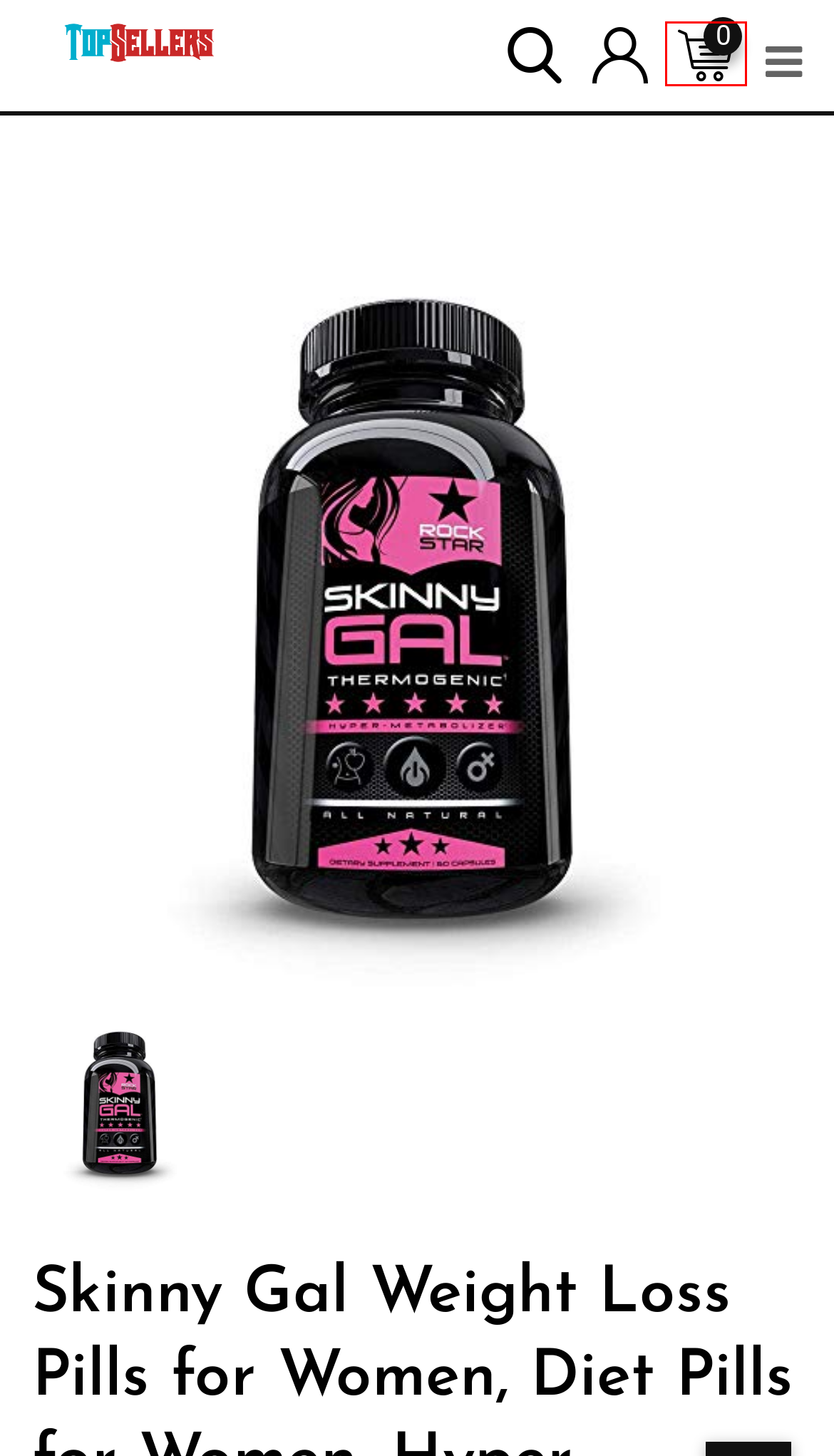You see a screenshot of a webpage with a red bounding box surrounding an element. Pick the webpage description that most accurately represents the new webpage after interacting with the element in the red bounding box. The options are:
A. Achieve Your Weight Loss Goals With Effective Exercise Regimens – Top Seller Website
B. Weight Loss – Top Seller Website
C. My account – Top Seller Website
D. Top Seller Website – Health Supplements and Articles
E. Hemp – Top Seller Website
F. CBD – Top Seller Website
G. Cart – Top Seller Website
H. Tailored Diet Plans for Successful Weight Loss and Wellness – Top Seller Website

G